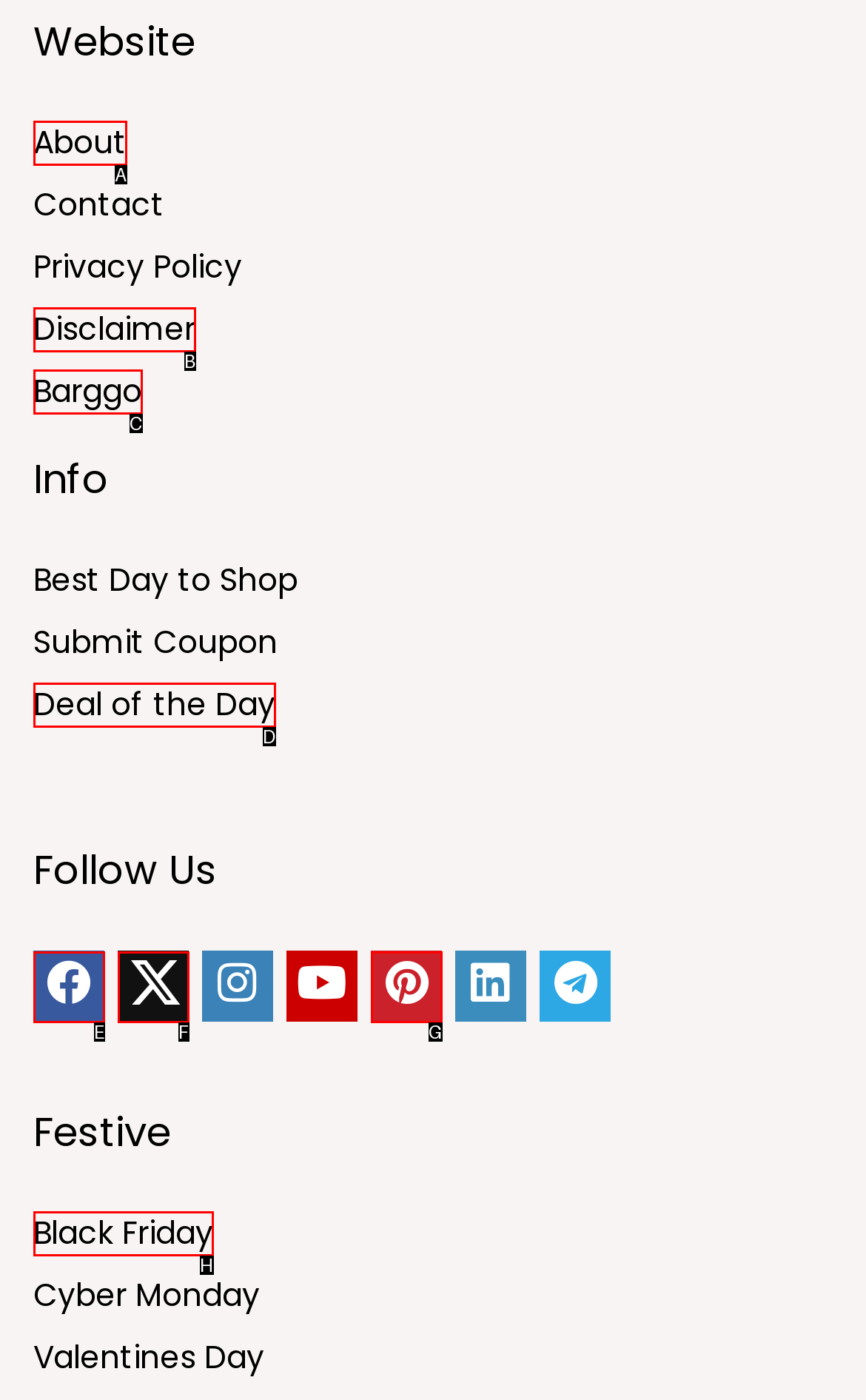Select the correct option based on the description: Deal of the Day
Answer directly with the option’s letter.

D